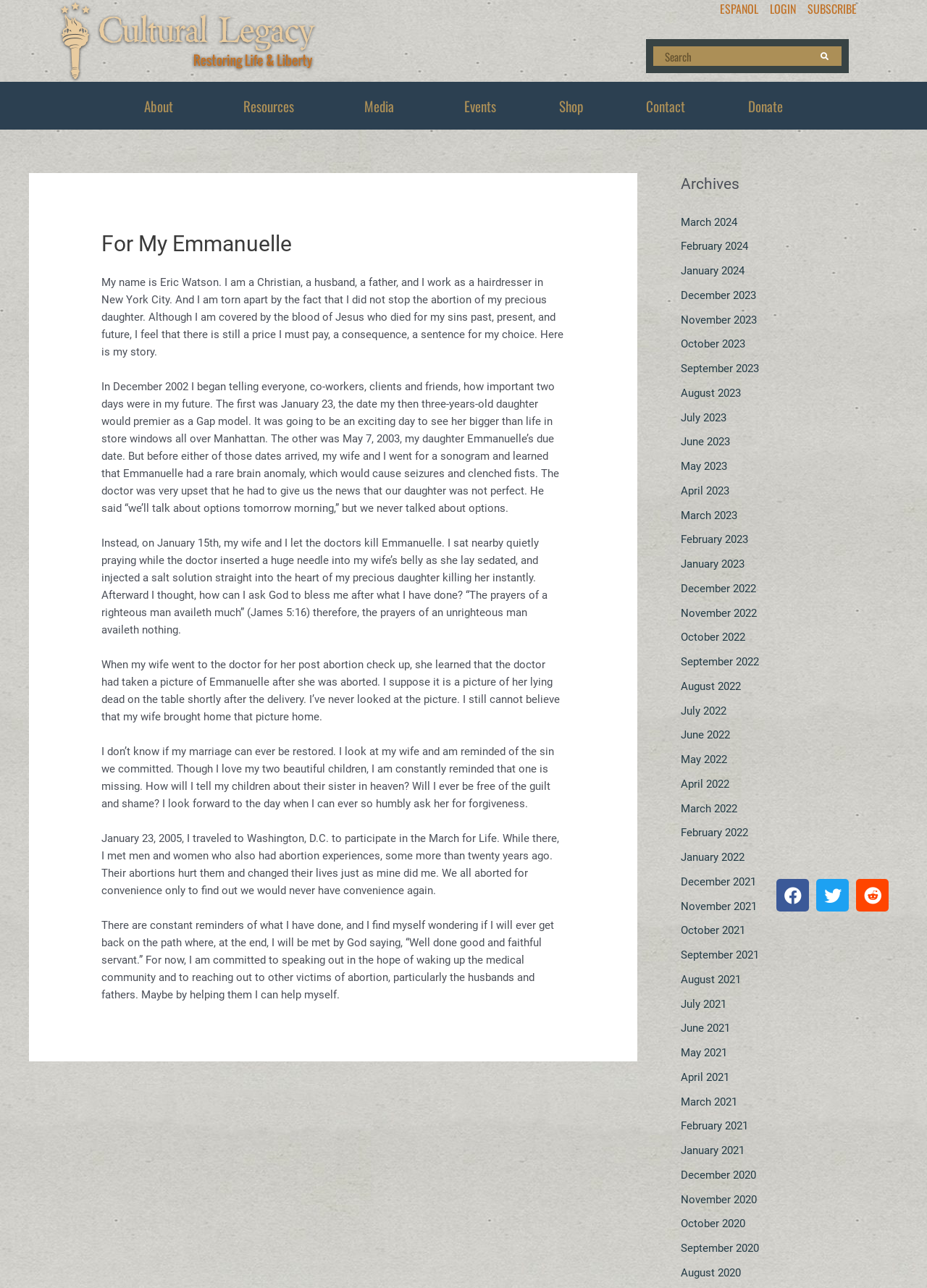Please locate the bounding box coordinates of the element that should be clicked to complete the given instruction: "Share on facebook".

[0.838, 0.682, 0.873, 0.708]